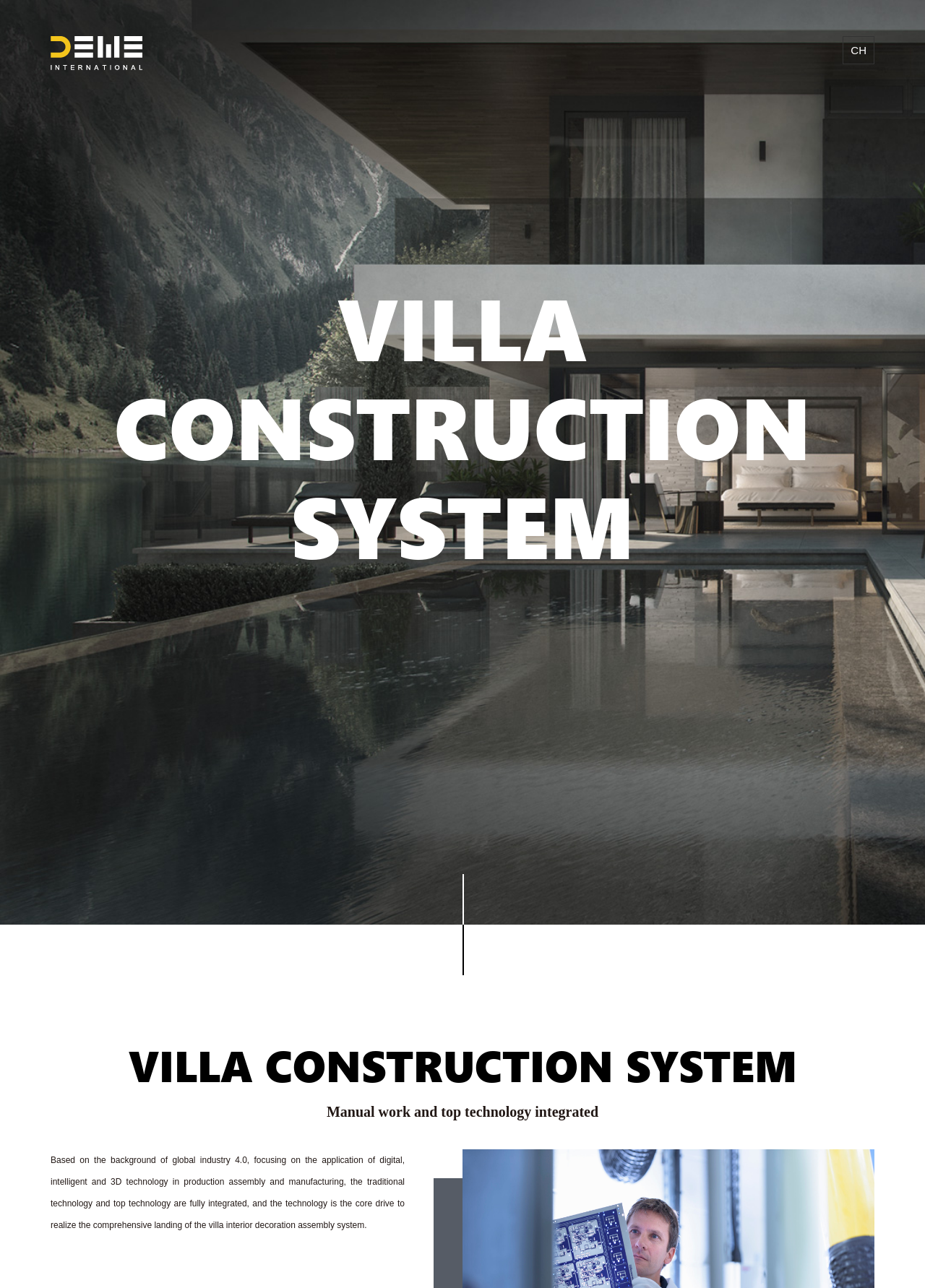How many links are there in the footer section?
Please provide a detailed and comprehensive answer to the question.

I looked at the link elements at the bottom of the page and counted six of them, including the '邮件' link and the empty links, which suggests that they are part of the footer section.